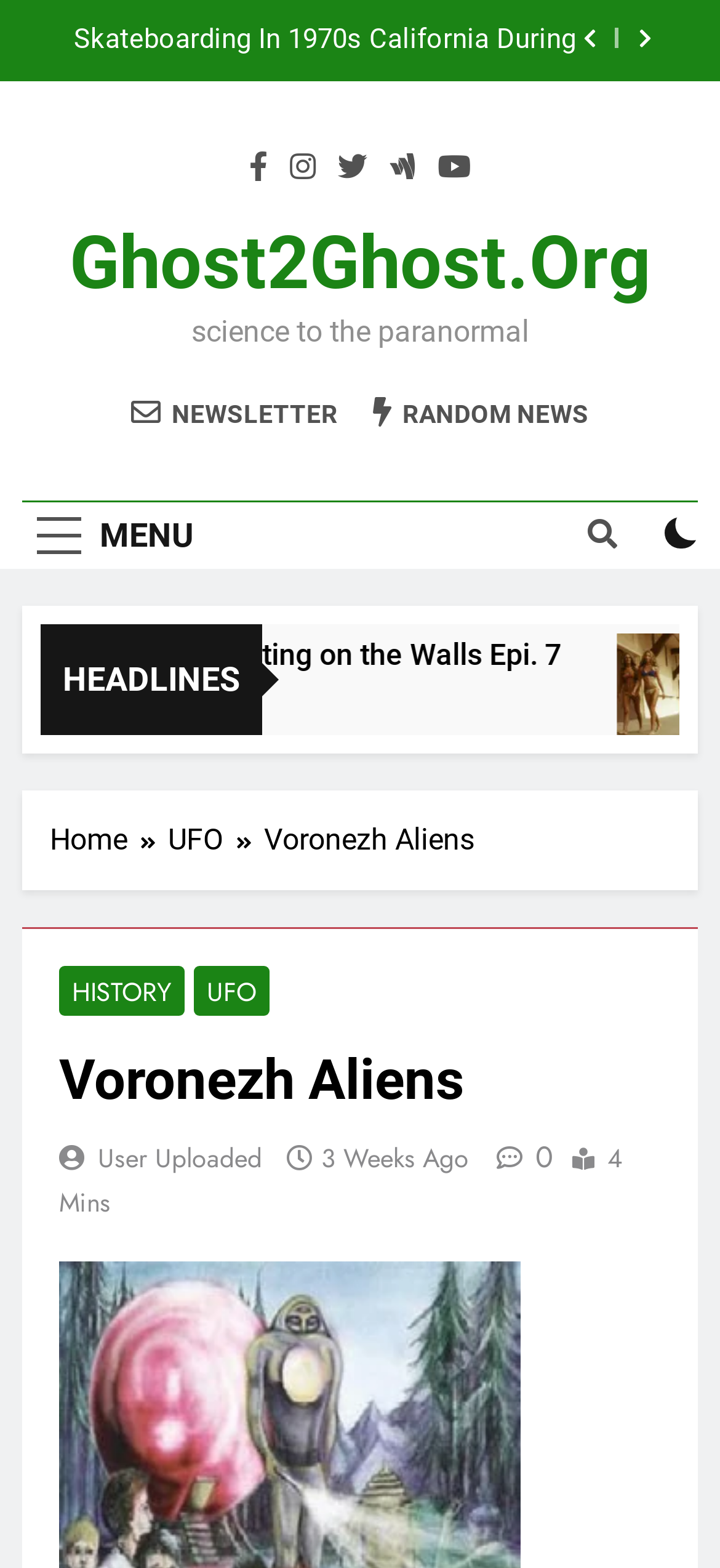From the element description parent_node: ROLLER CELEBS Natalie Wood, predict the bounding box coordinates of the UI element. The coordinates must be specified in the format (top-left x, top-left y, bottom-right x, bottom-right y) and should be within the 0 to 1 range.

[0.785, 0.012, 0.854, 0.038]